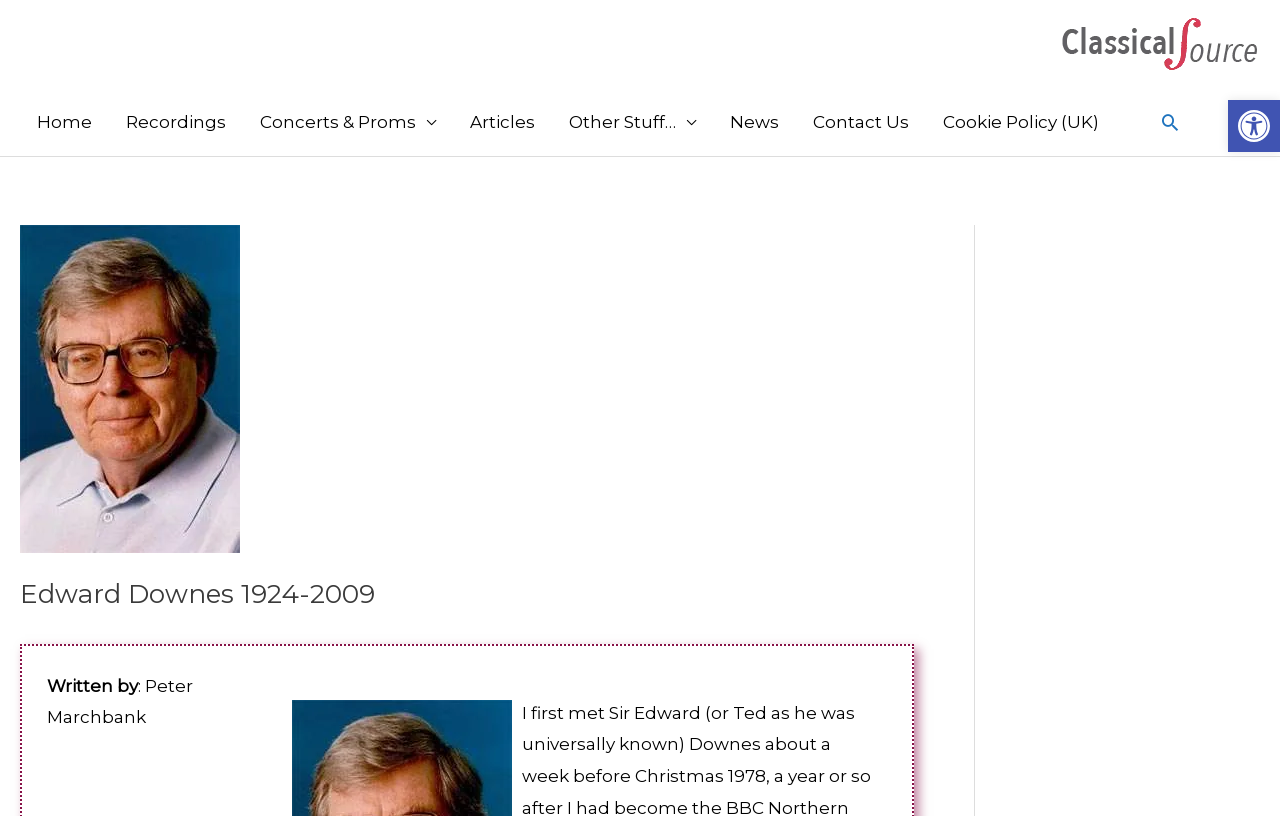Specify the bounding box coordinates of the region I need to click to perform the following instruction: "Go to home page". The coordinates must be four float numbers in the range of 0 to 1, i.e., [left, top, right, bottom].

[0.016, 0.108, 0.085, 0.191]